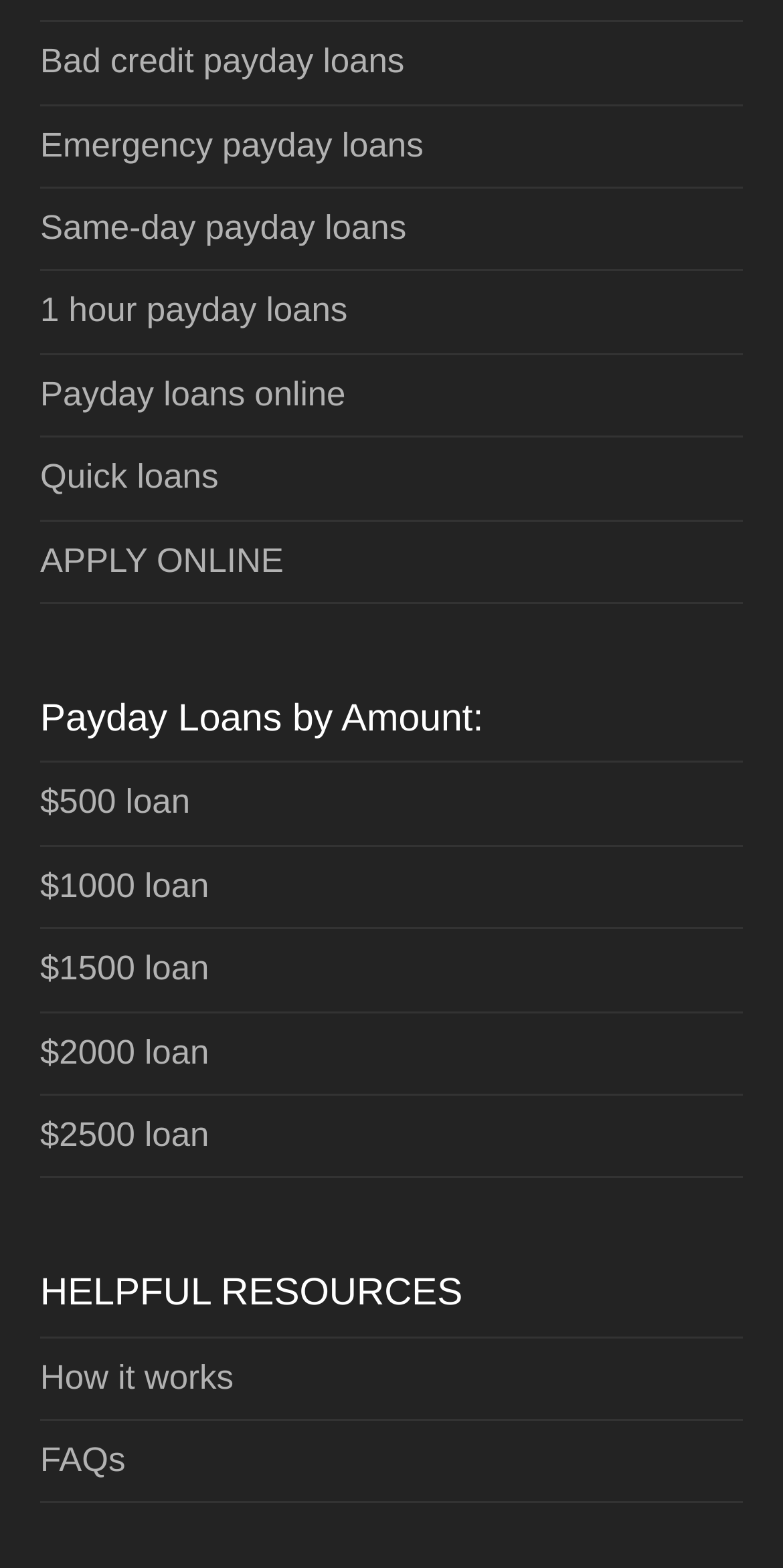Please mark the bounding box coordinates of the area that should be clicked to carry out the instruction: "Explore how it works".

[0.051, 0.866, 0.298, 0.89]